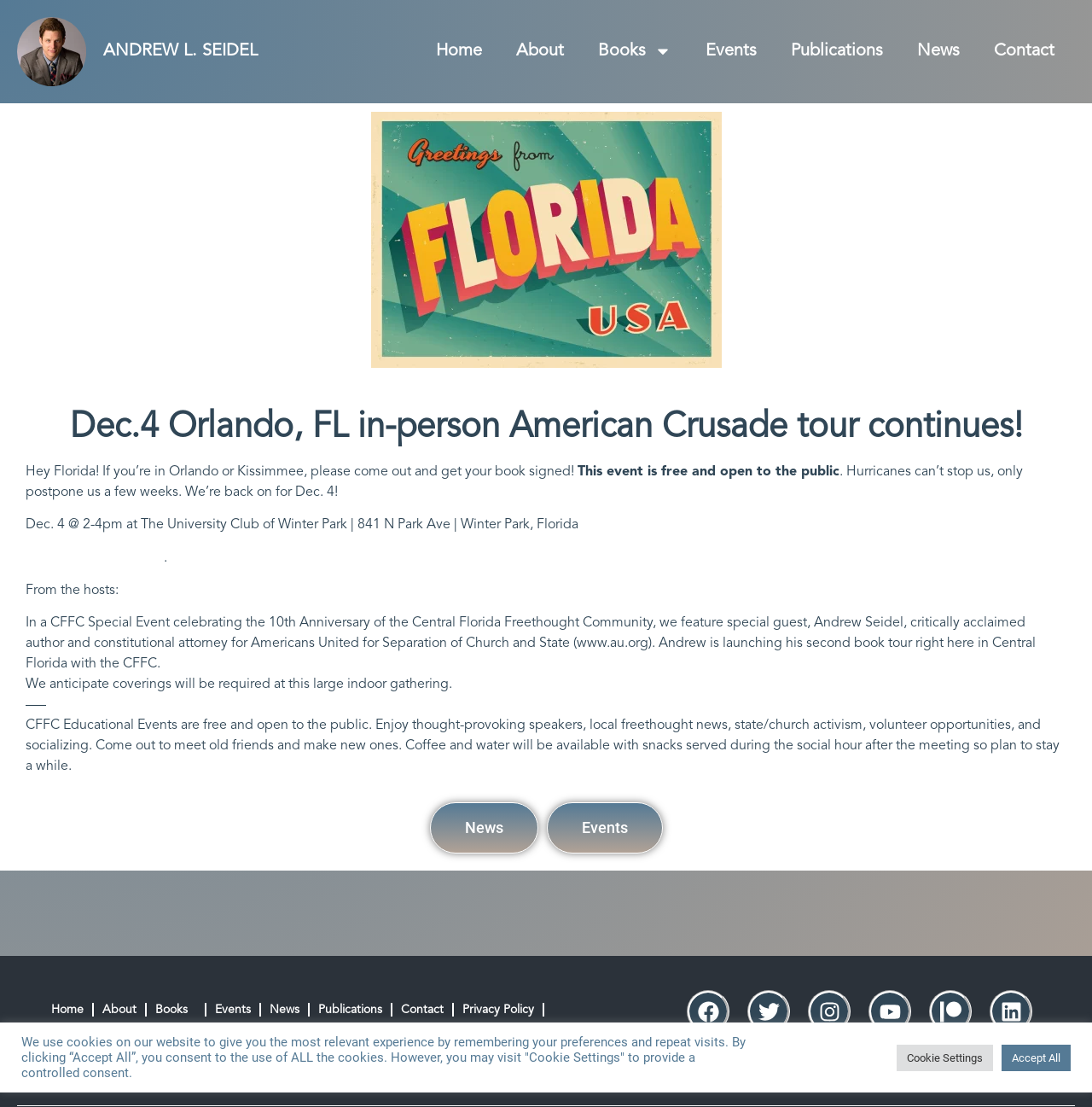Determine the bounding box coordinates of the area to click in order to meet this instruction: "Check upcoming events".

[0.63, 0.029, 0.708, 0.064]